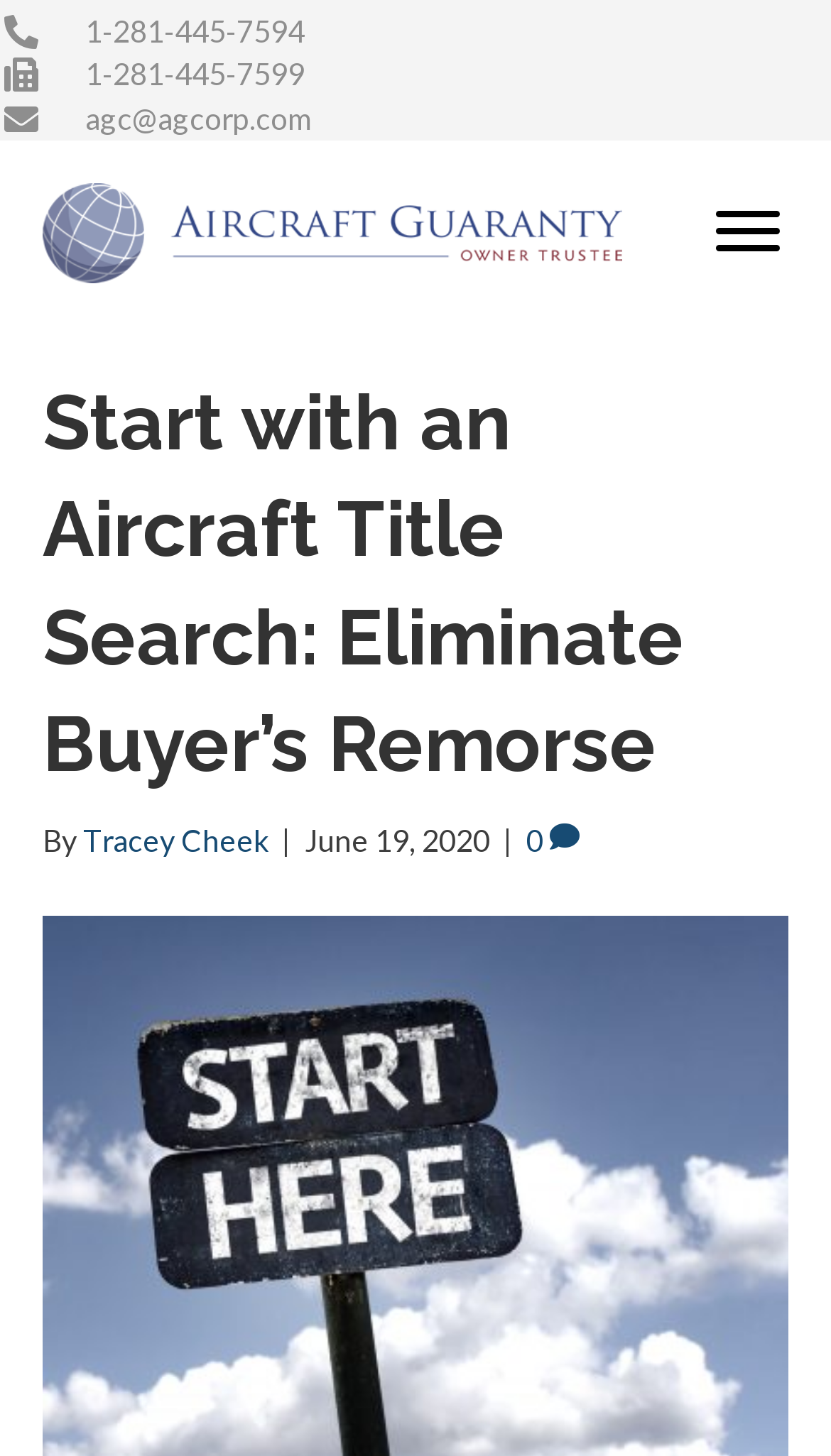From the details in the image, provide a thorough response to the question: What is the phone number on the top left?

I found the phone number by looking at the top left section of the webpage, where there is a link element with the OCR text ' 1-281-445-7594'. This suggests that the phone number is 1-281-445-7594.